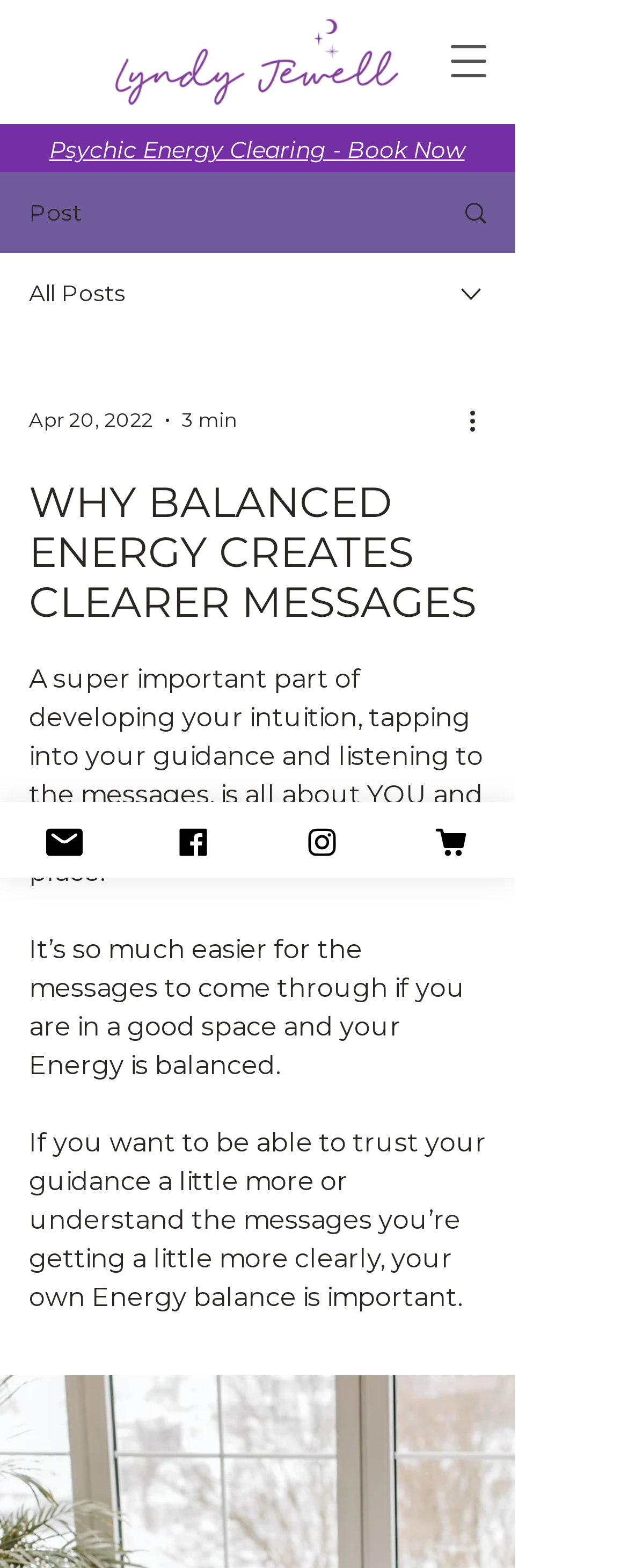Provide the bounding box coordinates of the UI element that matches the description: "Search".

[0.695, 0.111, 0.818, 0.16]